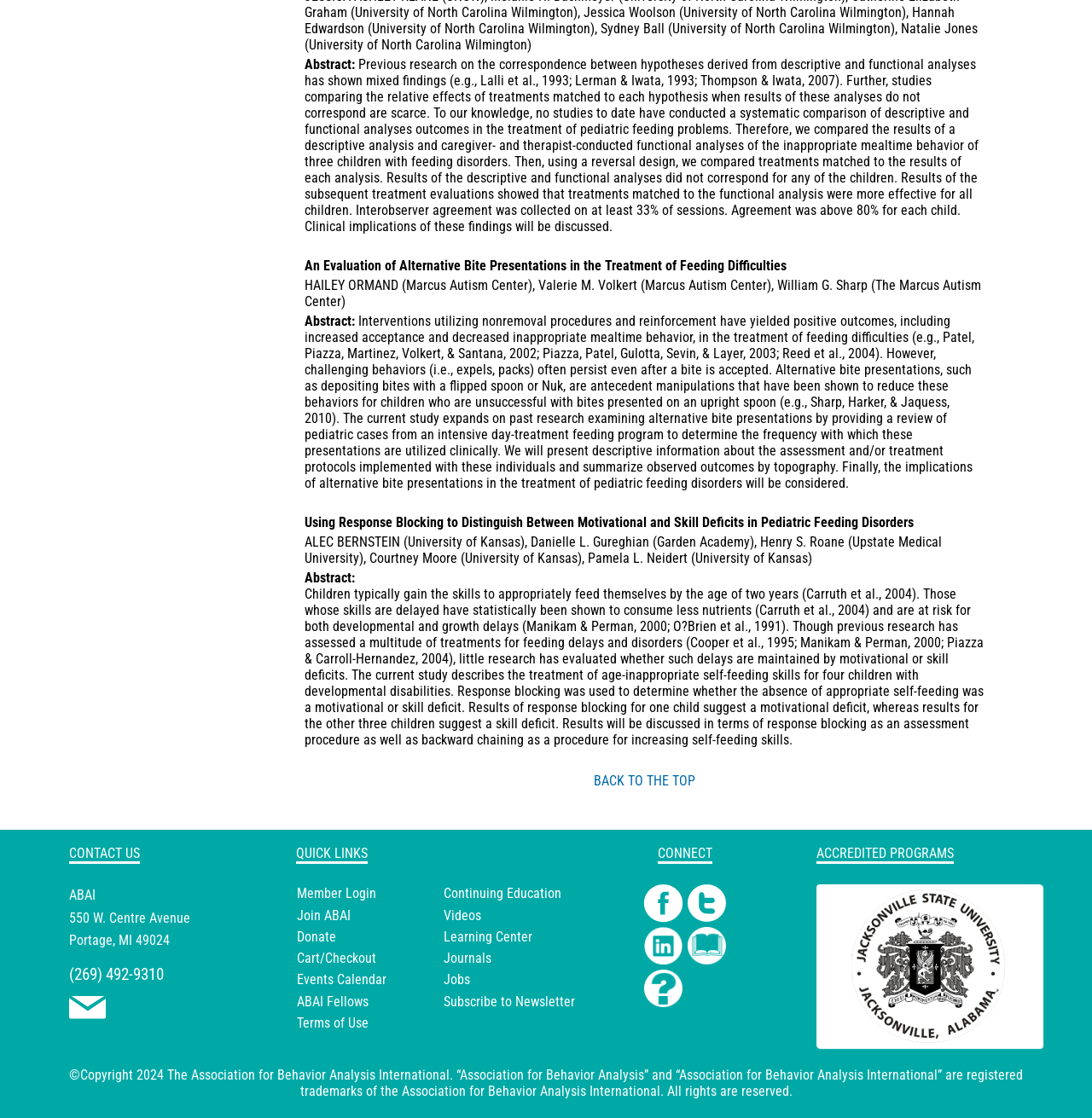Ascertain the bounding box coordinates for the UI element detailed here: "Videos". The coordinates should be provided as [left, top, right, bottom] with each value being a float between 0 and 1.

[0.406, 0.811, 0.44, 0.826]